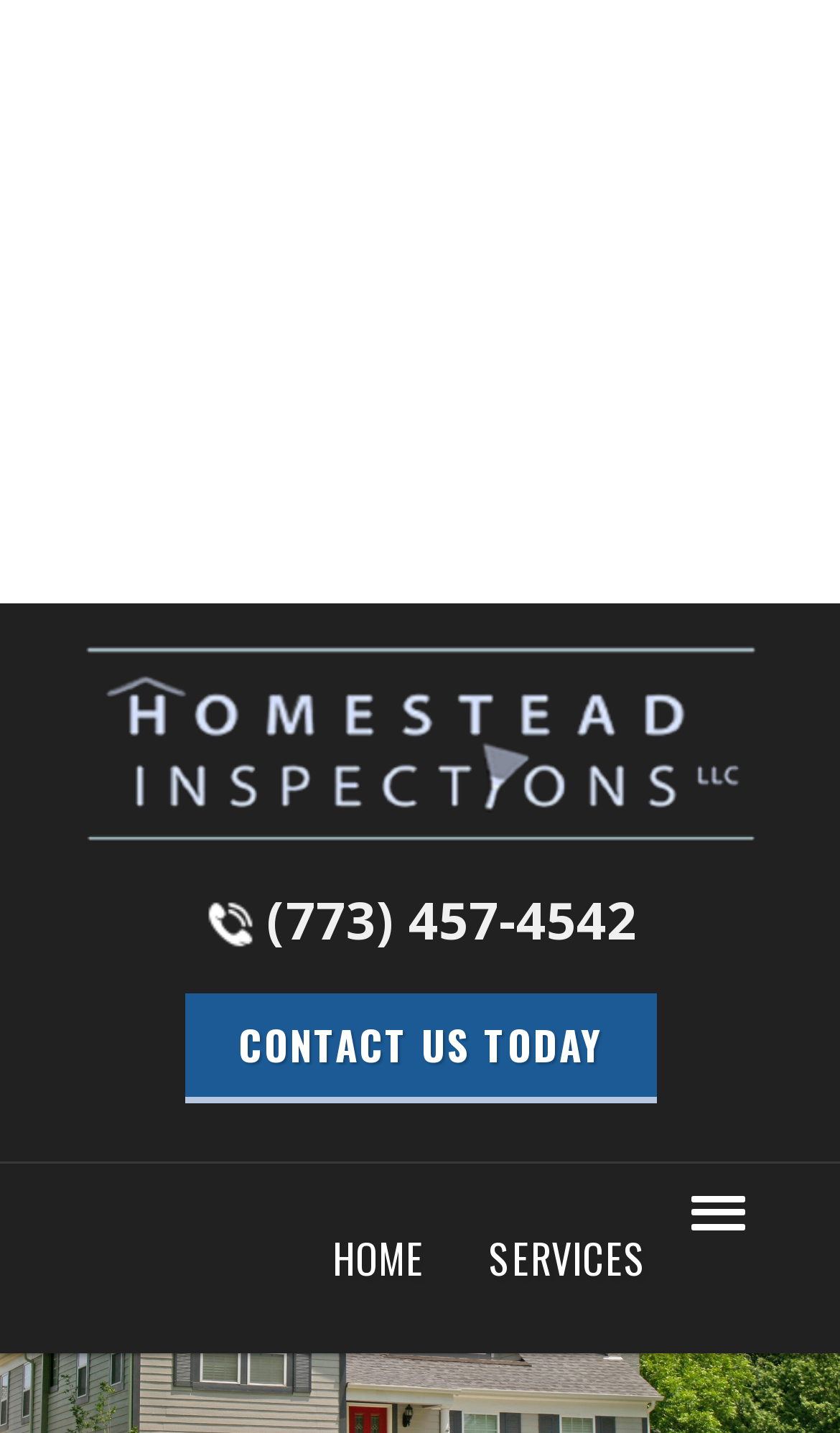What is the company name?
Give a detailed and exhaustive answer to the question.

The company name can be found in the top-left corner of the webpage, inside a table cell, which is a link element containing an image.